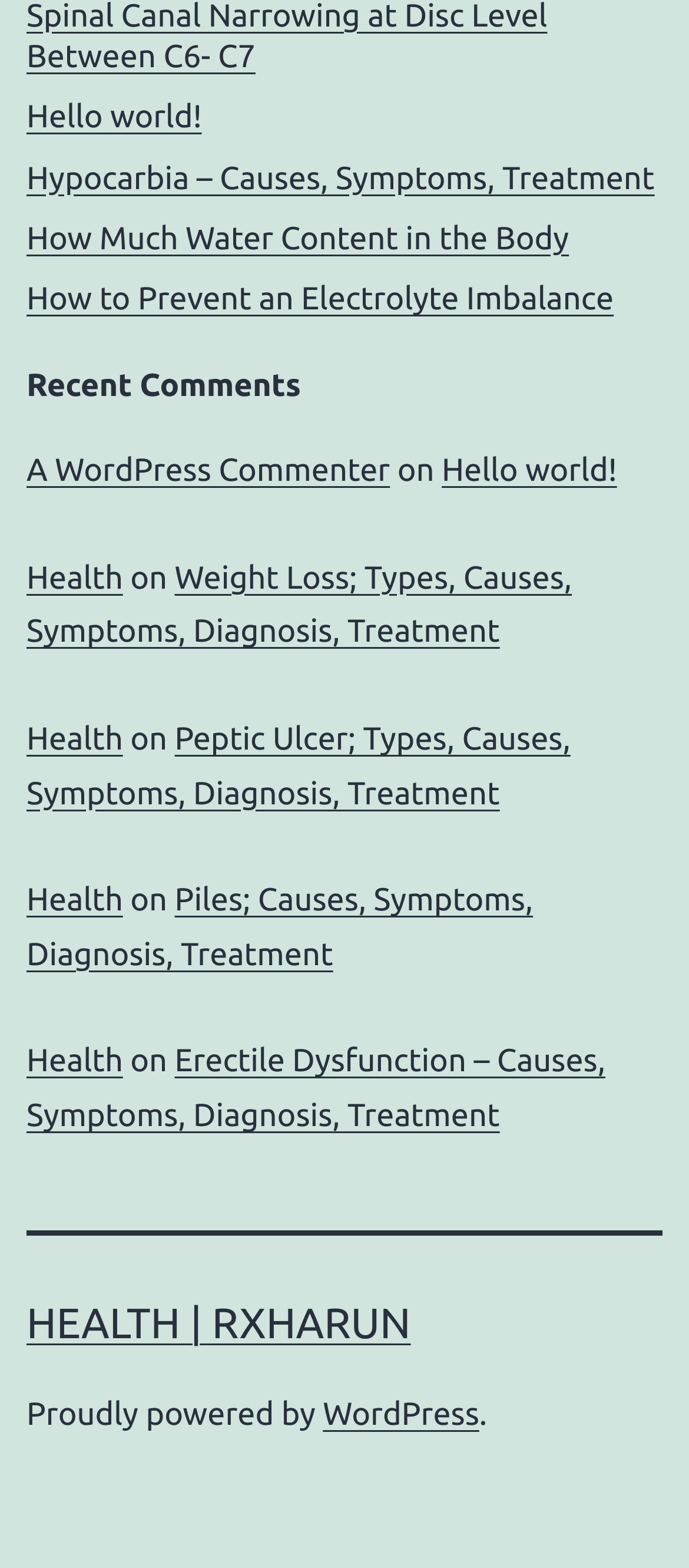How many links are there in the footer?
Please answer the question as detailed as possible based on the image.

I looked at the footer section and saw that there are three links: 'HEALTH | RXHARUN', 'WordPress', and the link with the text '.'.